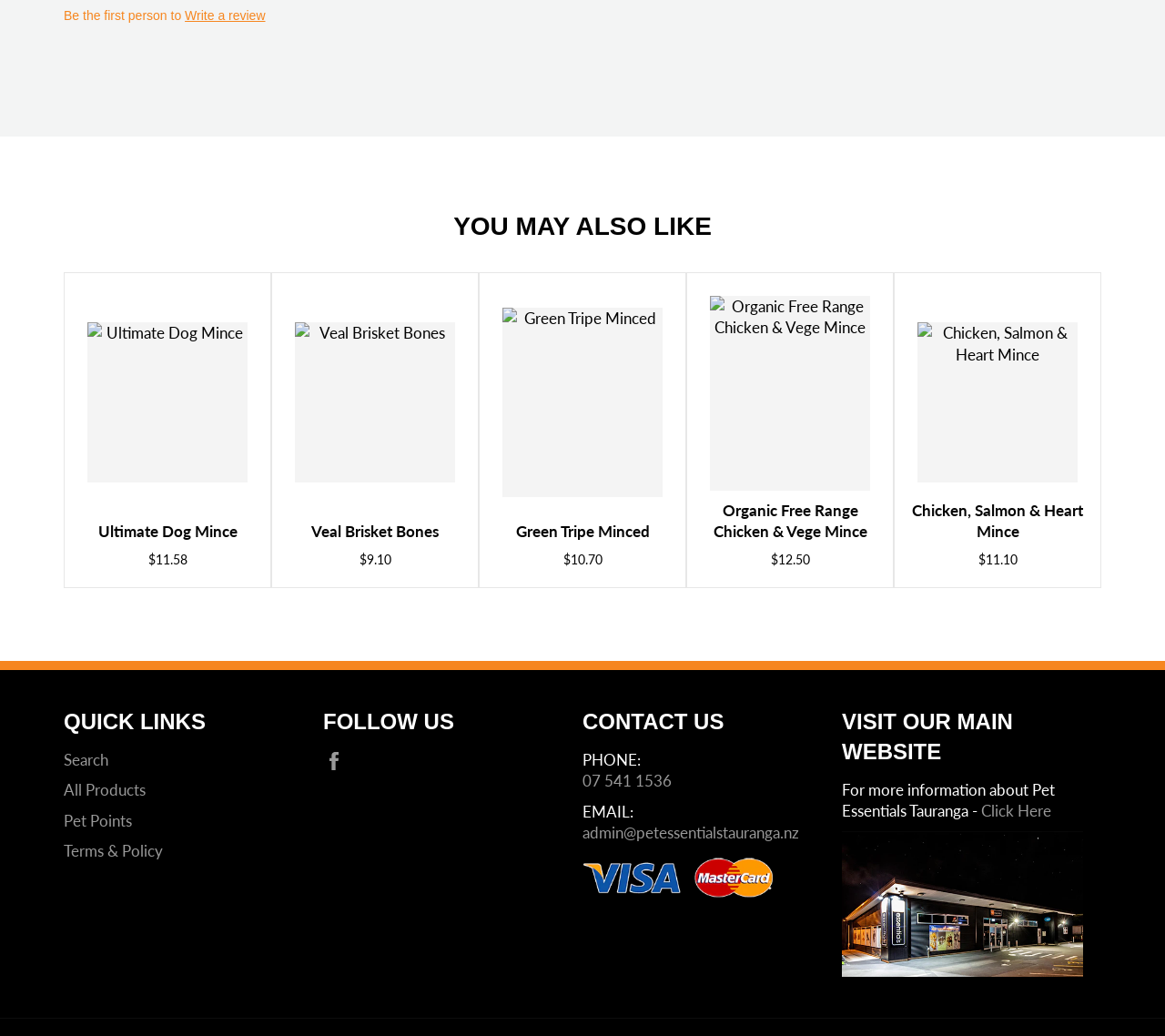Determine the bounding box coordinates of the clickable region to follow the instruction: "Follow us on Facebook".

[0.277, 0.723, 0.304, 0.746]